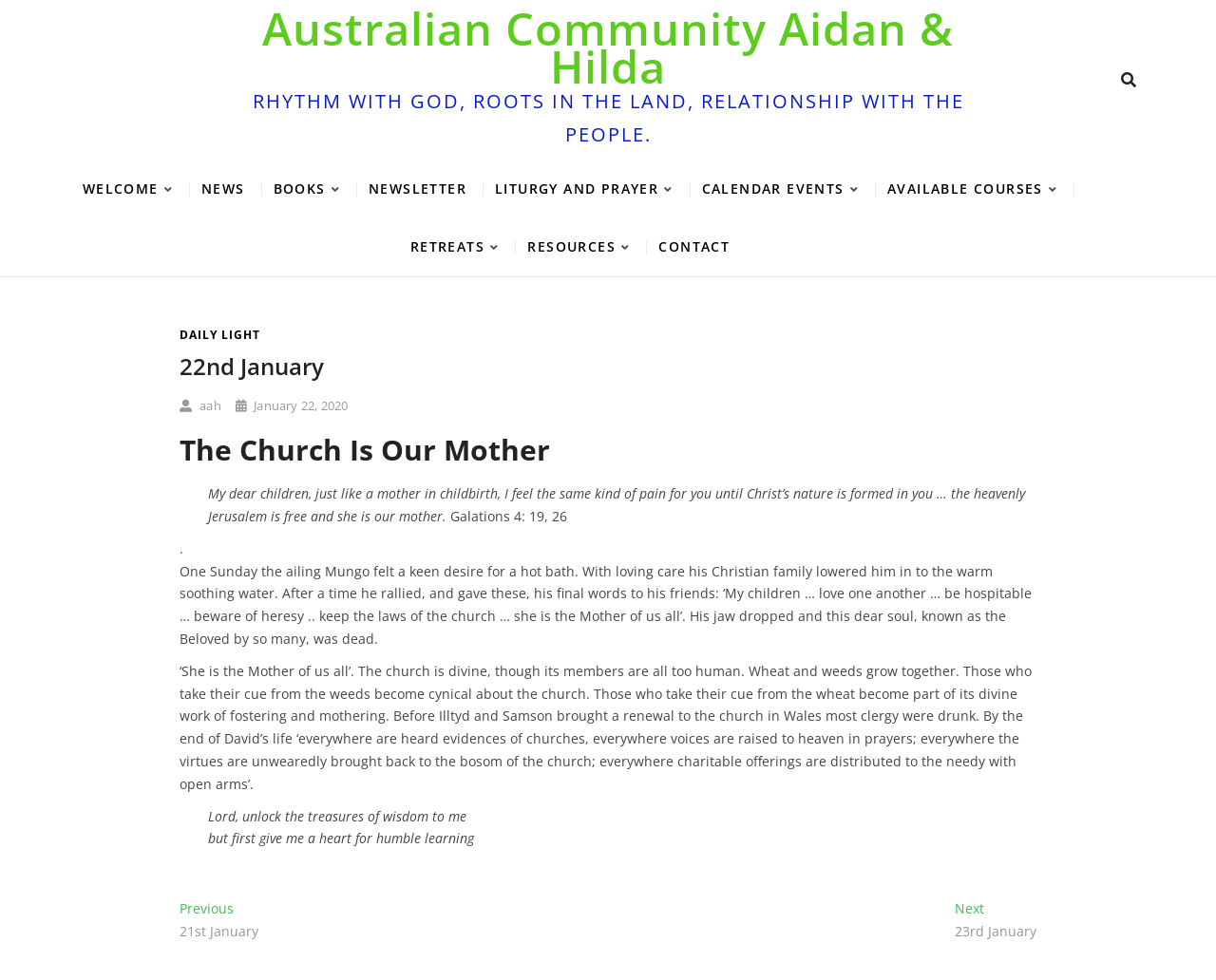Highlight the bounding box coordinates of the element you need to click to perform the following instruction: "Go to the 'Previous post: 21st January'."

[0.147, 0.918, 0.212, 0.962]